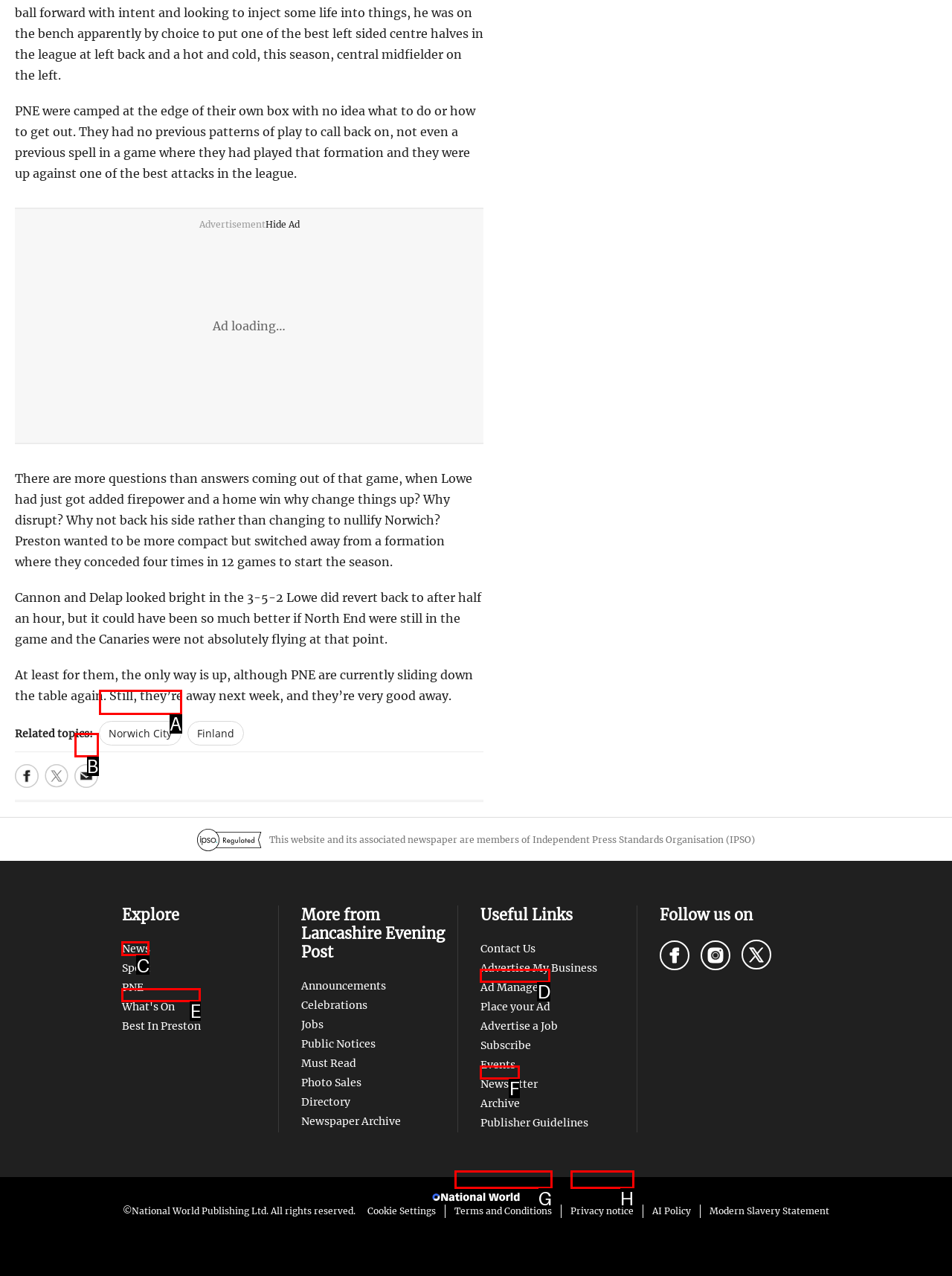Select the appropriate letter to fulfill the given instruction: Check out the News section
Provide the letter of the correct option directly.

C